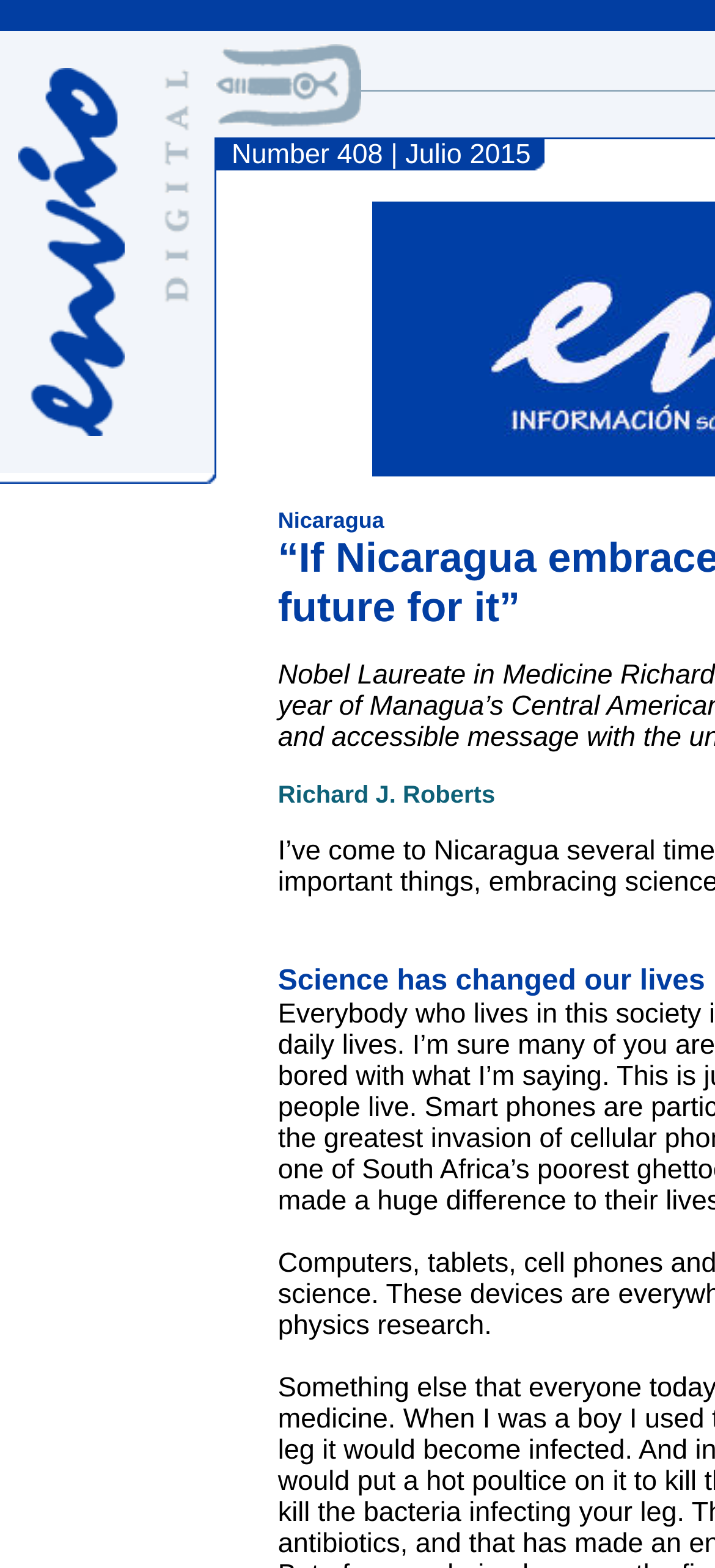Provide a brief response using a word or short phrase to this question:
What is the name of the magazine?

Envío